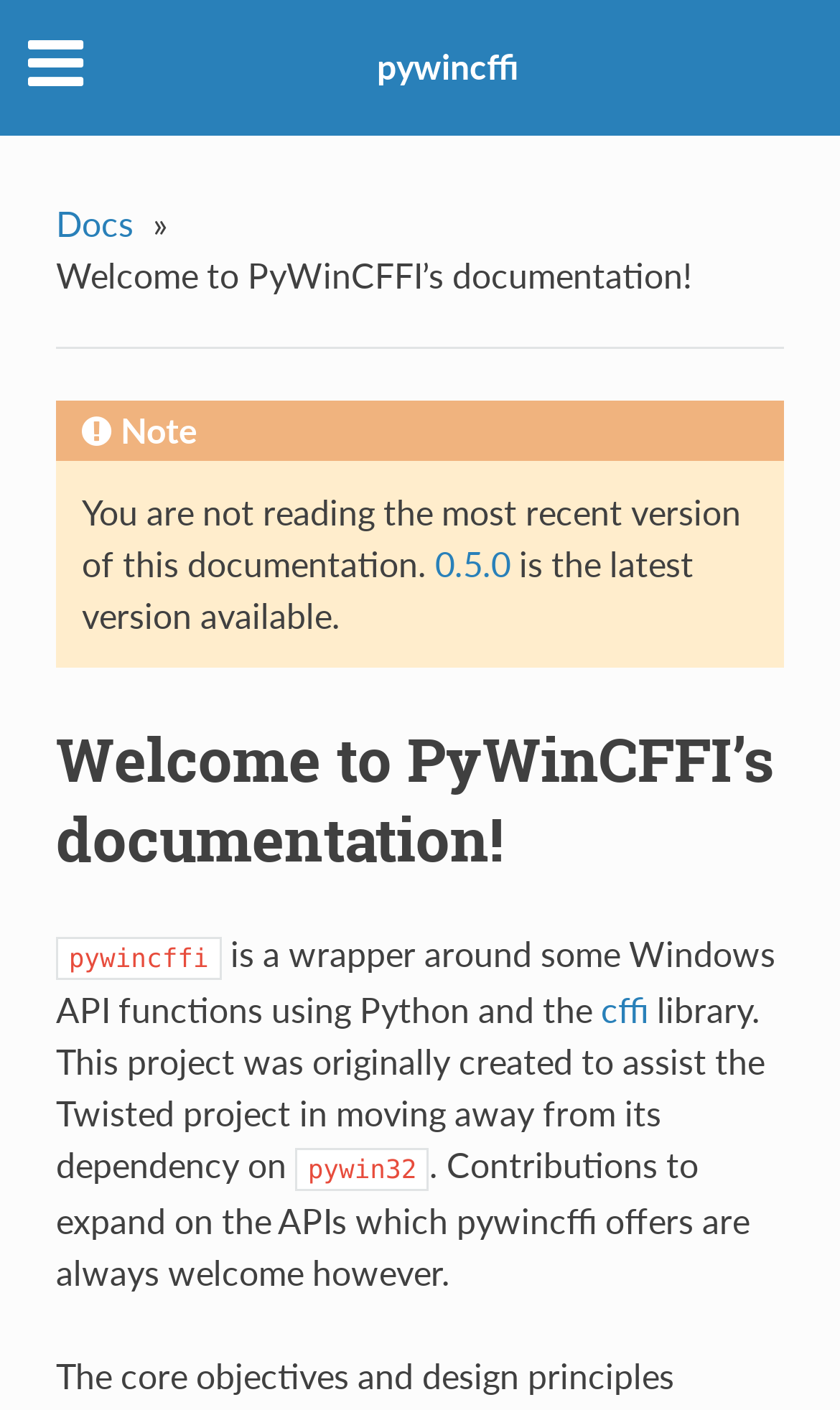Detail the various sections and features present on the webpage.

The webpage is a documentation page for PyWinCFFI, a wrapper around some Windows API functions using Python and the cffi library. At the top, there is a navigation bar with a link to "pywincffi" on the right side. Below the navigation bar, there is a breadcrumbs navigation section that displays the current location, "Docs" followed by a separator and the title "Welcome to PyWinCFFI’s documentation!". 

On the left side of the page, there is a note section that warns the user that they are not reading the most recent version of the documentation, with a link to the latest version, 0.5.0. 

The main content of the page starts with a heading "Welcome to PyWinCFFI’s documentation!" followed by a brief introduction to PyWinCFFI, which is a wrapper around some Windows API functions. The text mentions that the project was originally created to assist the Twisted project in moving away from its dependency on pywin32. The page also invites contributions to expand on the APIs offered by pywincffi.